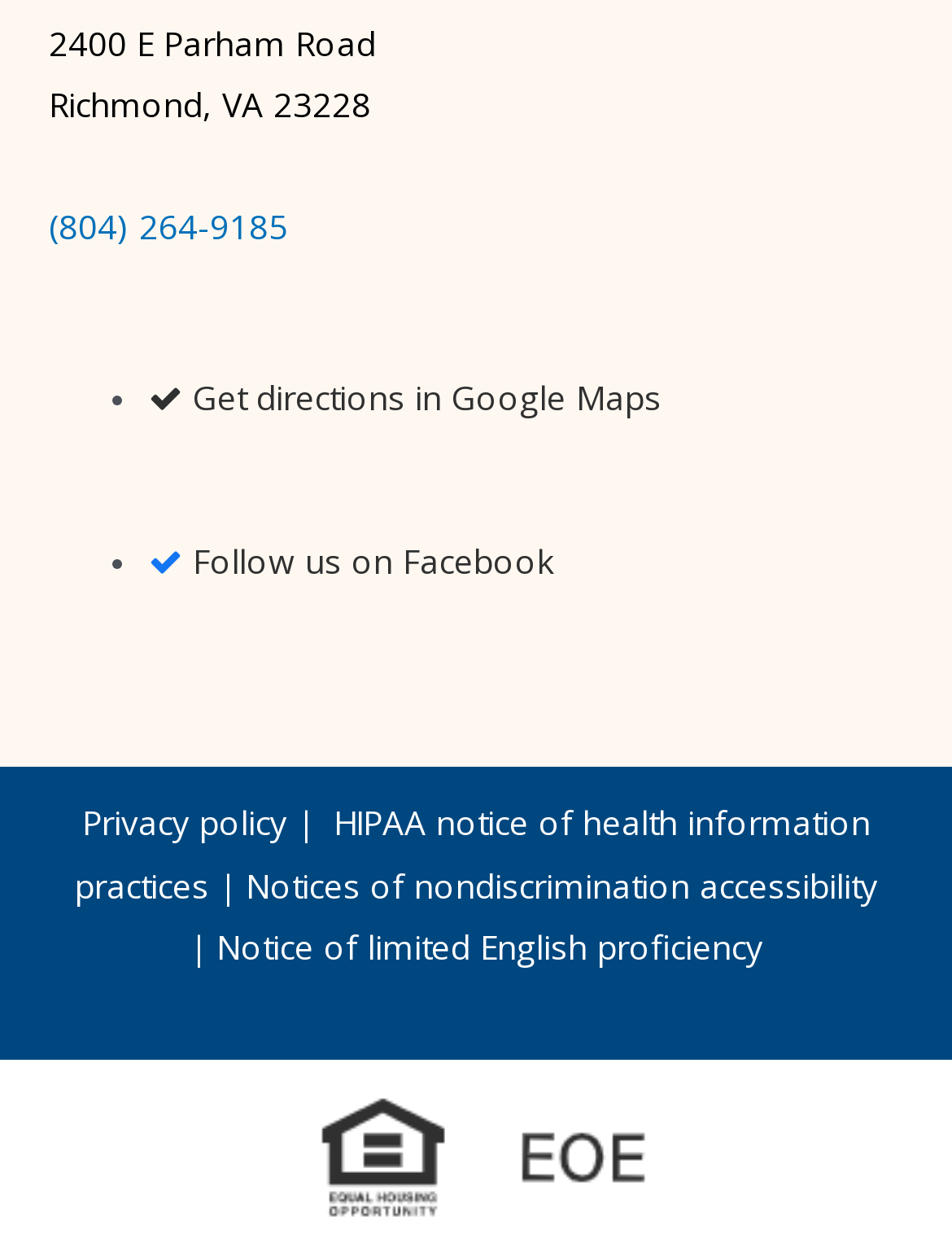Calculate the bounding box coordinates of the UI element given the description: "Notices of nondiscrimination accessibility".

[0.258, 0.683, 0.922, 0.72]